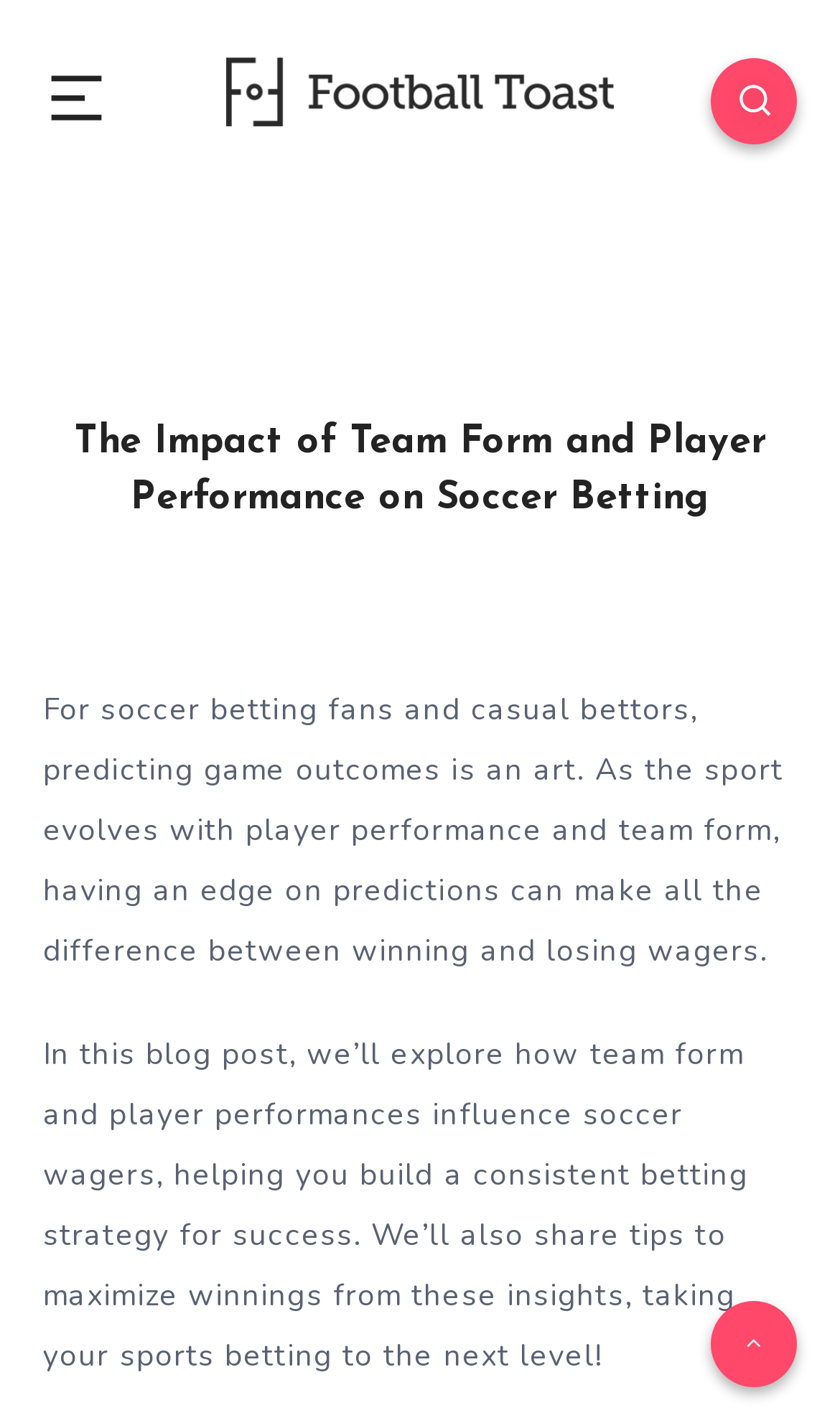Provide an in-depth caption for the contents of the webpage.

The webpage is about soccer betting, specifically discussing the impact of team form and player performance on predicting game outcomes. At the top left of the page, there is a small image, and next to it, a link with the text "Football Toast" that spans almost the entire width of the page. 

On the top right, there is another link with a small icon, and below it, a heading that reads "The Impact of Team Form and Player Performance on Soccer Betting". 

Below the heading, there is a paragraph of text that explains how predicting game outcomes is an art that requires an edge on predictions to win or lose wagers. 

Following this paragraph, there is another block of text that discusses how the blog post will explore the influence of team form and player performances on soccer wagers, and provide tips to maximize winnings. 

At the very bottom right of the page, there is a small icon link with a caret symbol.